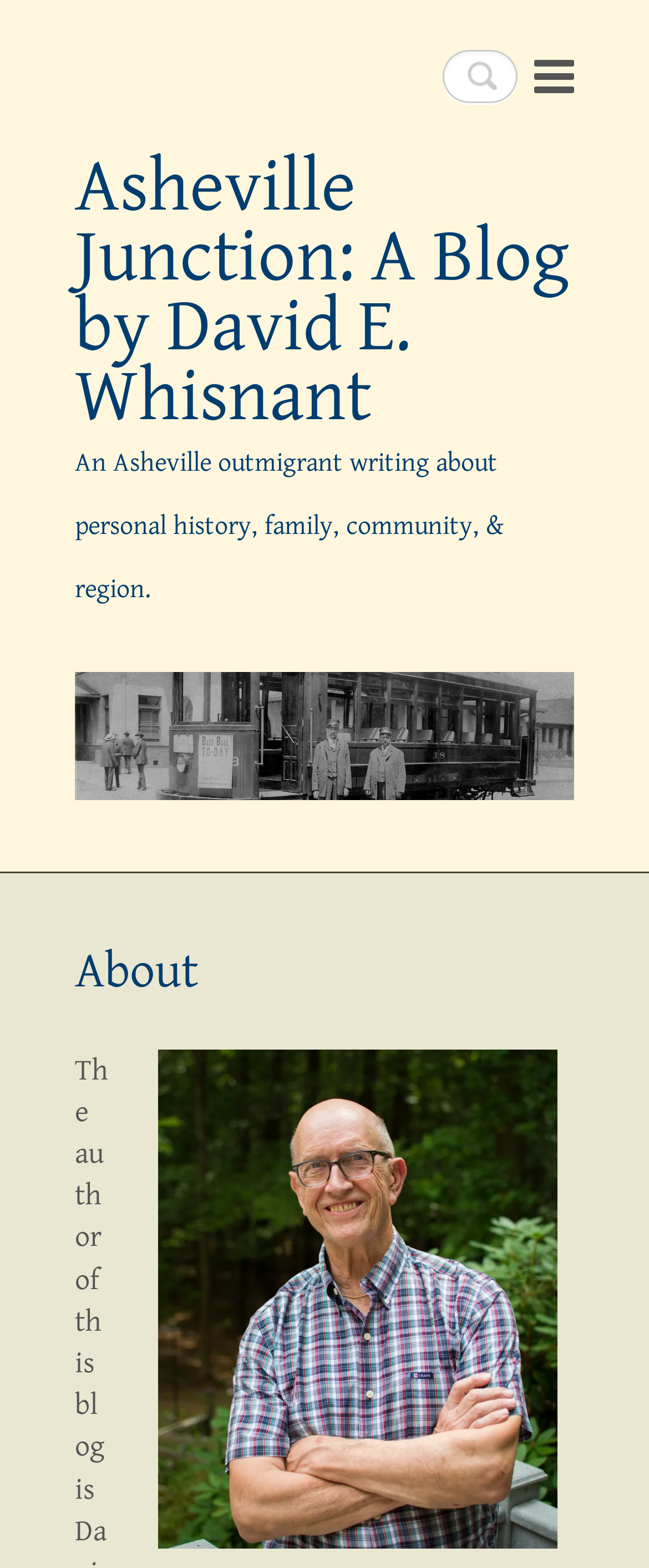Generate a detailed explanation of the webpage's features and information.

The webpage is a personal blog titled "Asheville Junction: A Blog by David E. Whisnant". At the top right corner, there is a search bar with a "Search" label and a responsive menu button. Below the search bar, the blog's title is displayed prominently, with a link to the blog's homepage. 

Underneath the title, a subtitle describes the blog's content as "An Asheville outmigrant writing about personal history, family, community, & region." 

On the top left side, there is a large image related to the blog, which is also a link to the blog's homepage. 

Further down, there is a header section with an "About" heading. Below this, there is a link with an associated image, which has a caption. The image takes up most of the width of the page and spans almost the entire height of the section.

The author of the blog, David E. Whisnant, is a native of Asheville and currently lives in Chapel Hill, holding undergraduate and graduate degrees from Georgia Institute.